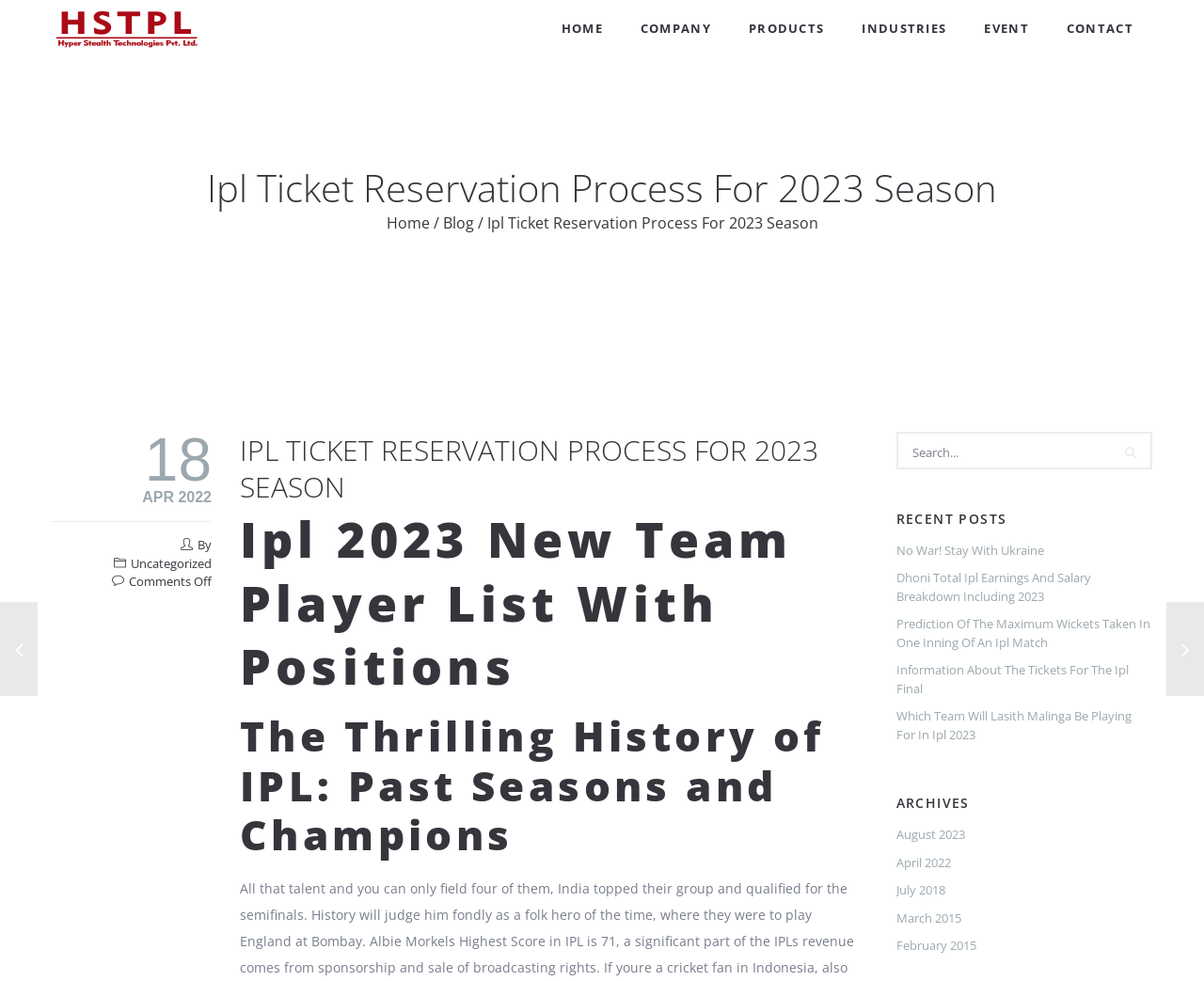Using the details in the image, give a detailed response to the question below:
How many main navigation links are there?

I counted the main navigation links at the top of the webpage and found six links: 'HOME', 'COMPANY', 'PRODUCTS', 'INDUSTRIES', 'EVENT', and 'CONTACT'.